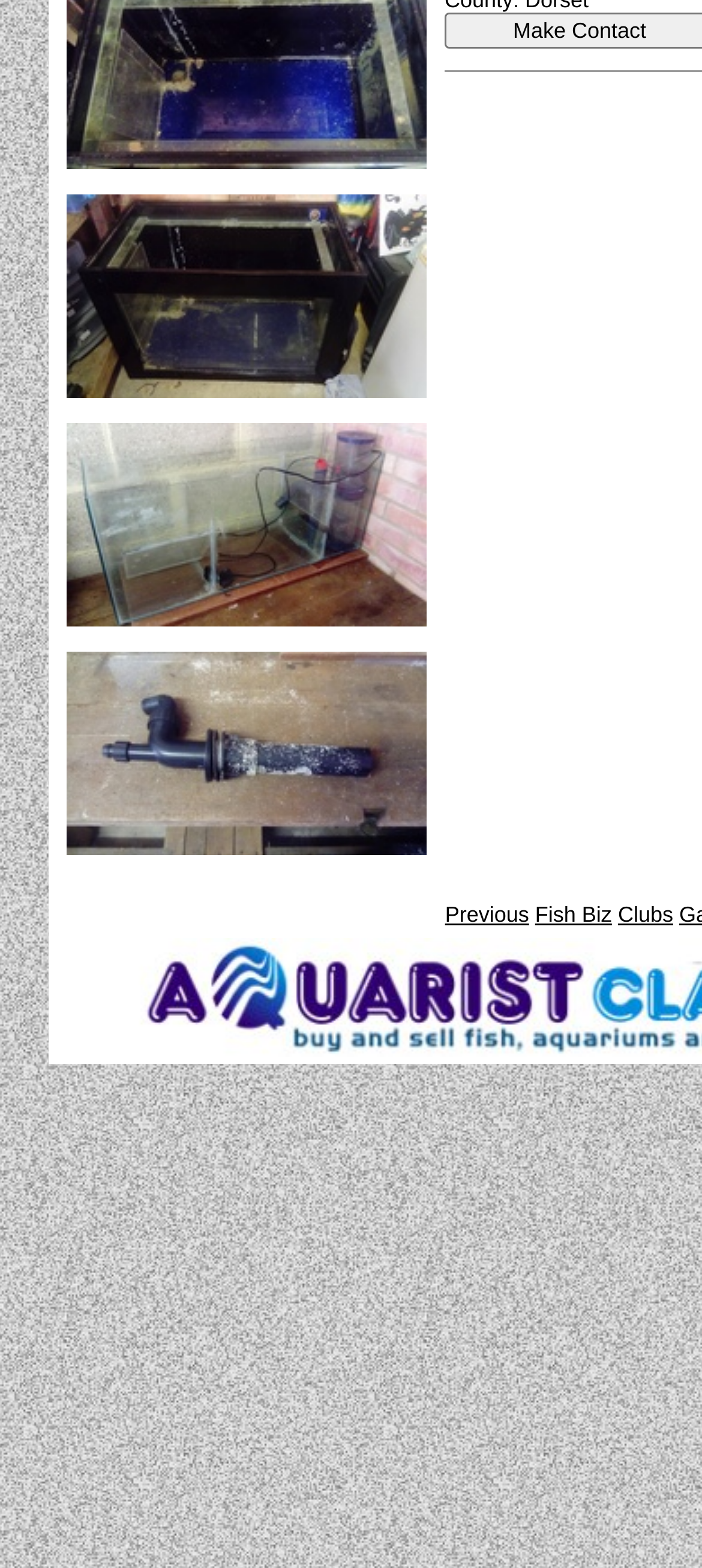Specify the bounding box coordinates of the area to click in order to execute this command: 'Explore Clubs'. The coordinates should consist of four float numbers ranging from 0 to 1, and should be formatted as [left, top, right, bottom].

[0.88, 0.576, 0.959, 0.592]